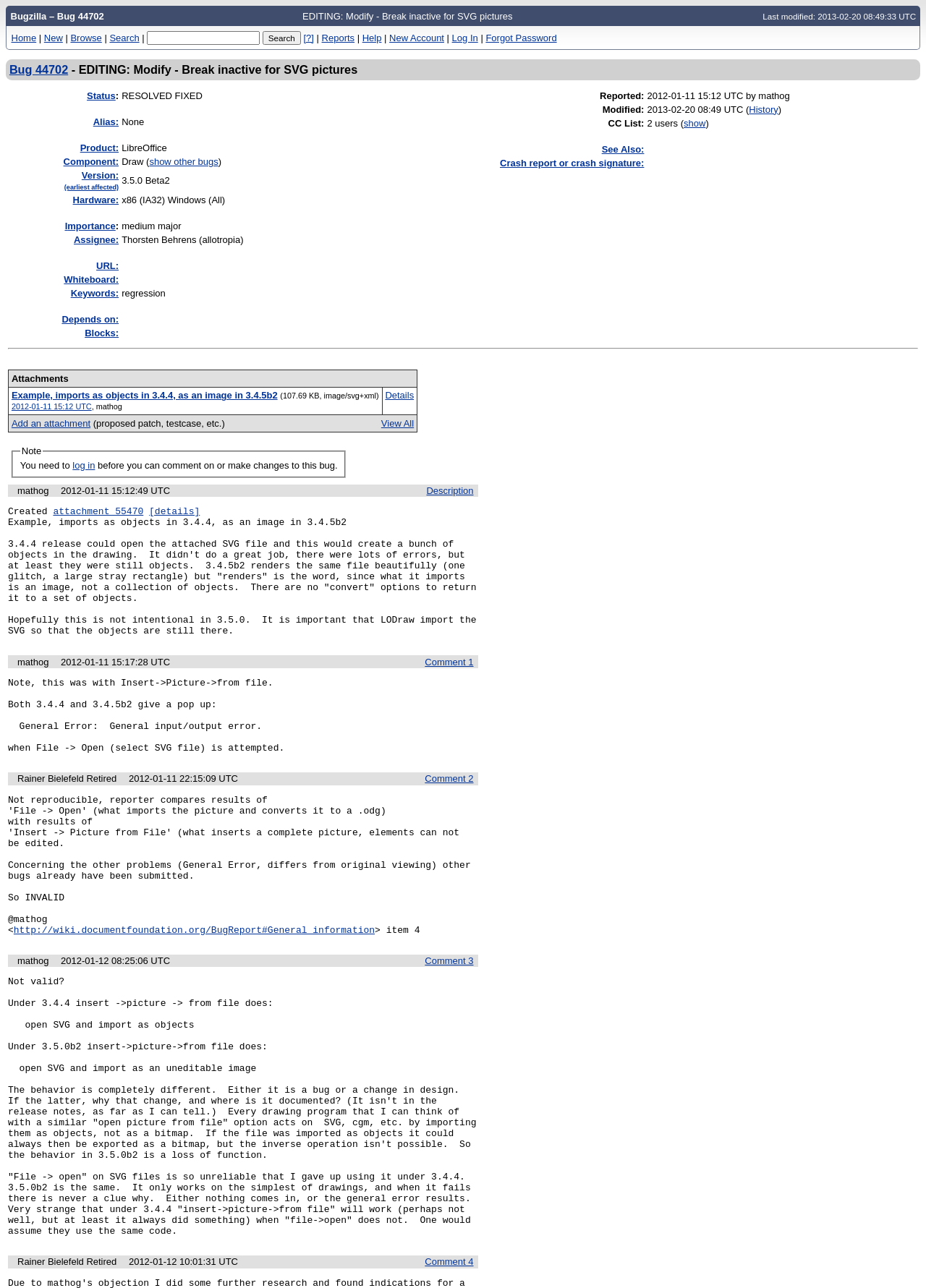Please determine the bounding box coordinates for the UI element described here. Use the format (top-left x, top-left y, bottom-right x, bottom-right y) with values bounded between 0 and 1: Crash report or crash signature:

[0.54, 0.122, 0.696, 0.131]